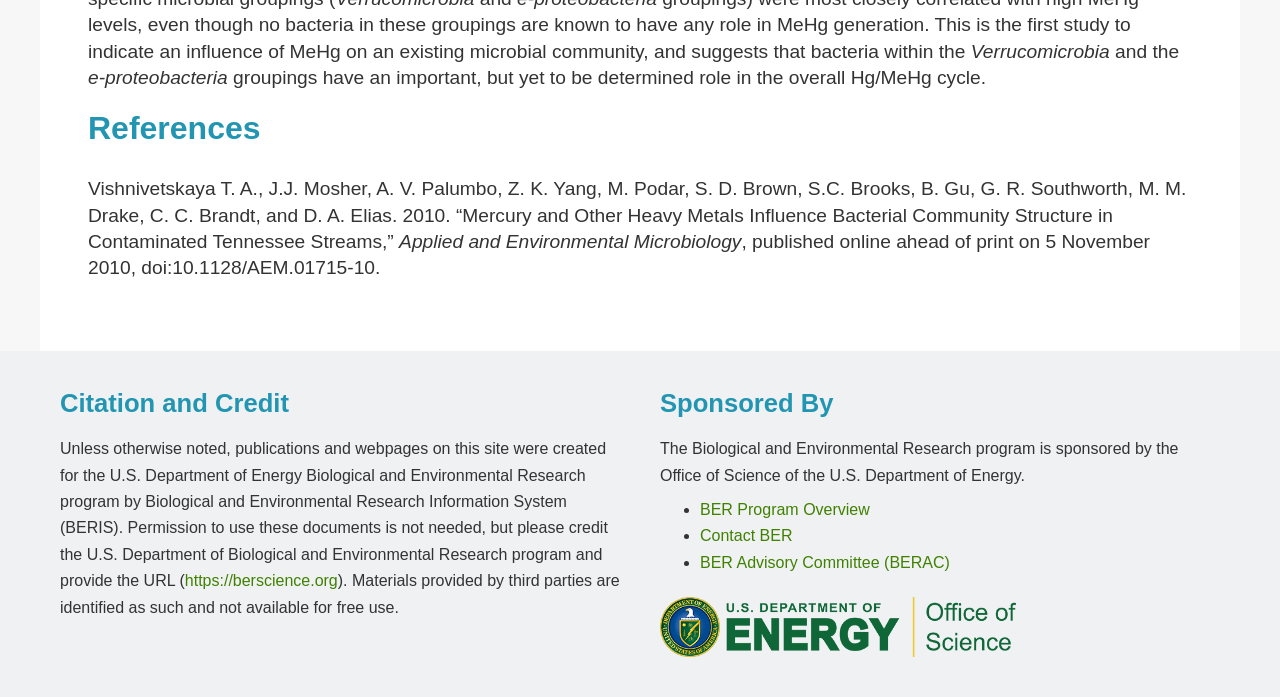From the element description: "https://berscience.org", extract the bounding box coordinates of the UI element. The coordinates should be expressed as four float numbers between 0 and 1, in the order [left, top, right, bottom].

[0.144, 0.821, 0.264, 0.845]